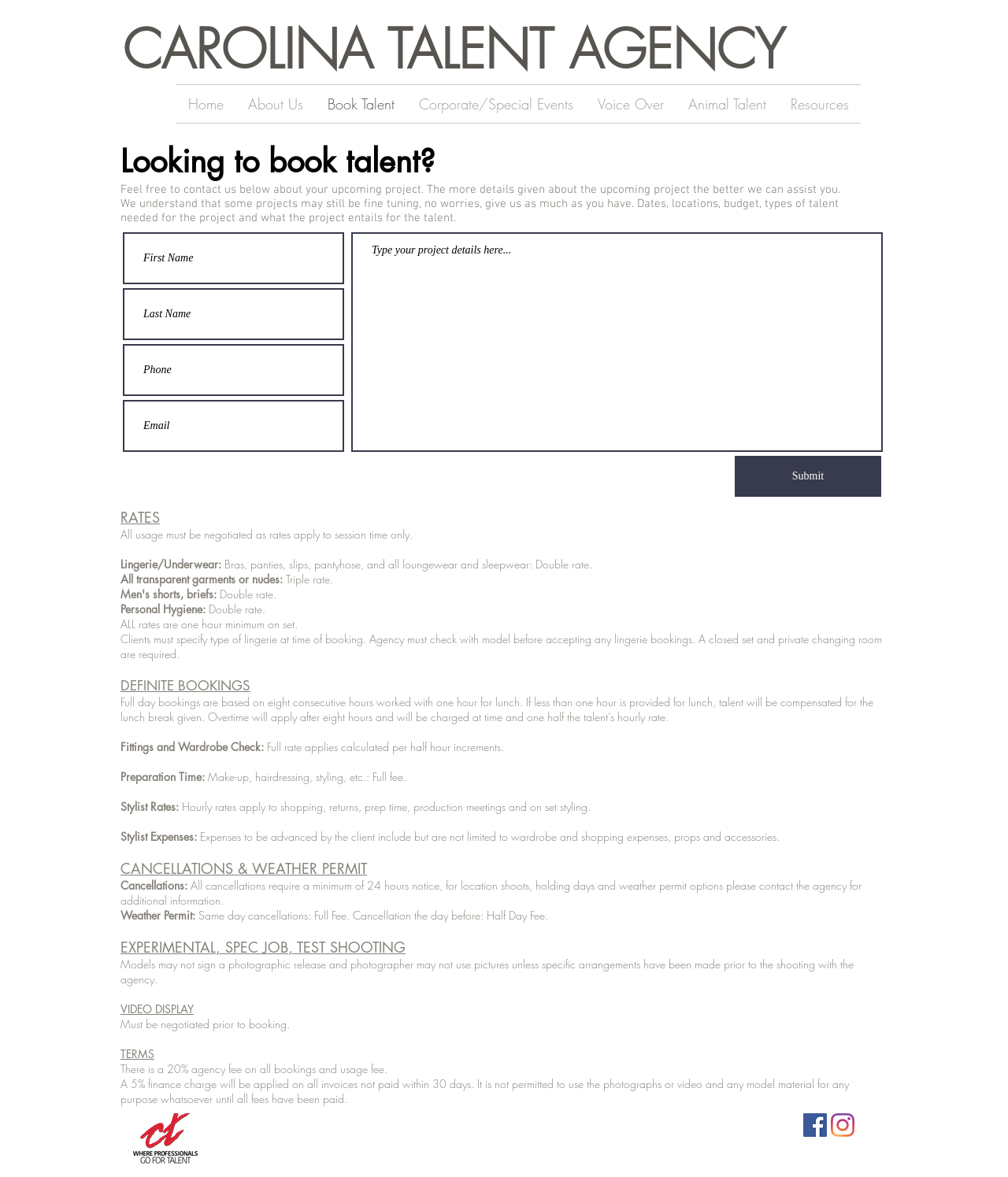Pinpoint the bounding box coordinates of the clickable element needed to complete the instruction: "Click the 'Submit' button". The coordinates should be provided as four float numbers between 0 and 1: [left, top, right, bottom].

[0.729, 0.387, 0.874, 0.422]